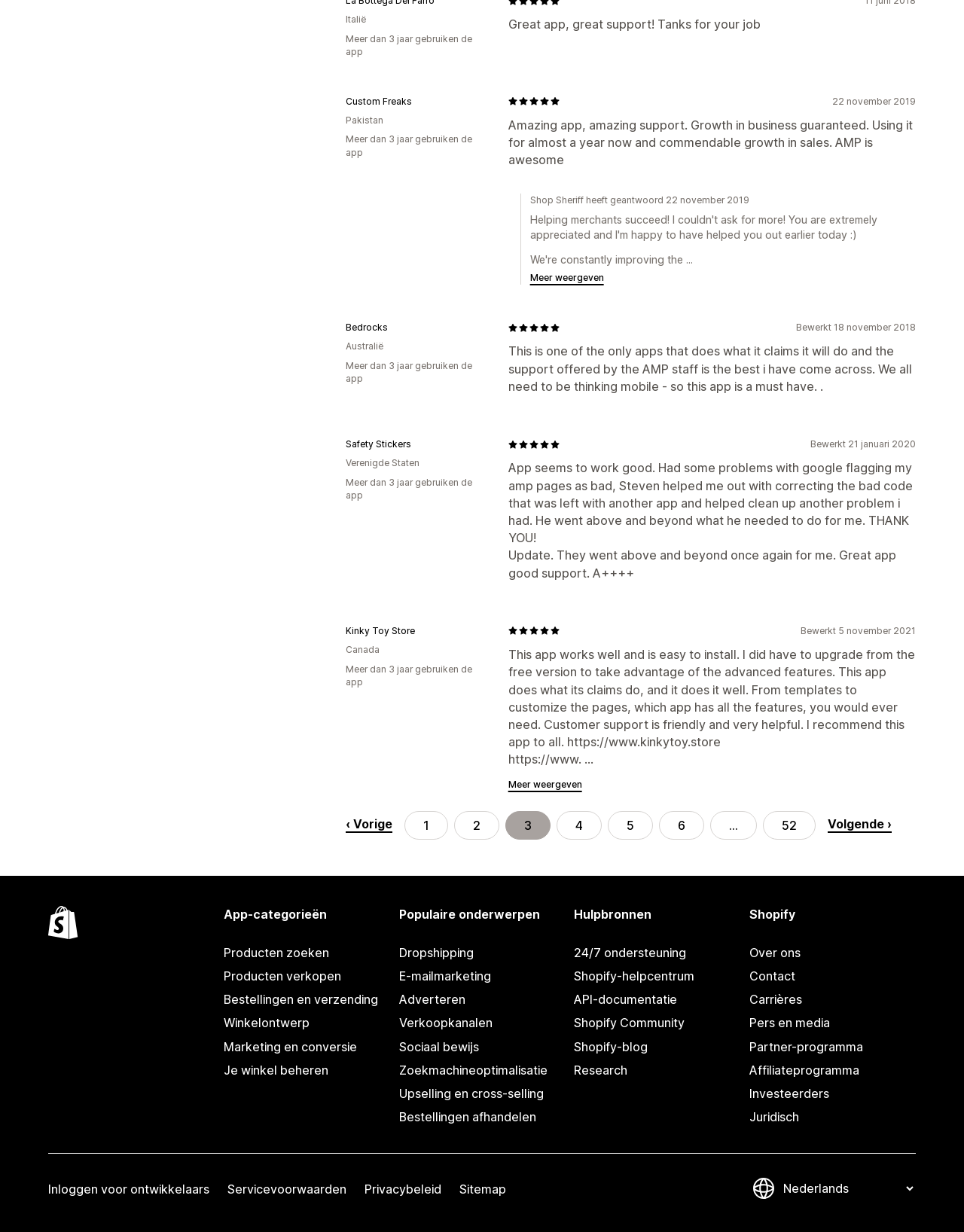Provide a short answer to the following question with just one word or phrase: What is the rating of the reviewer from Italy?

5 out of 5 stars